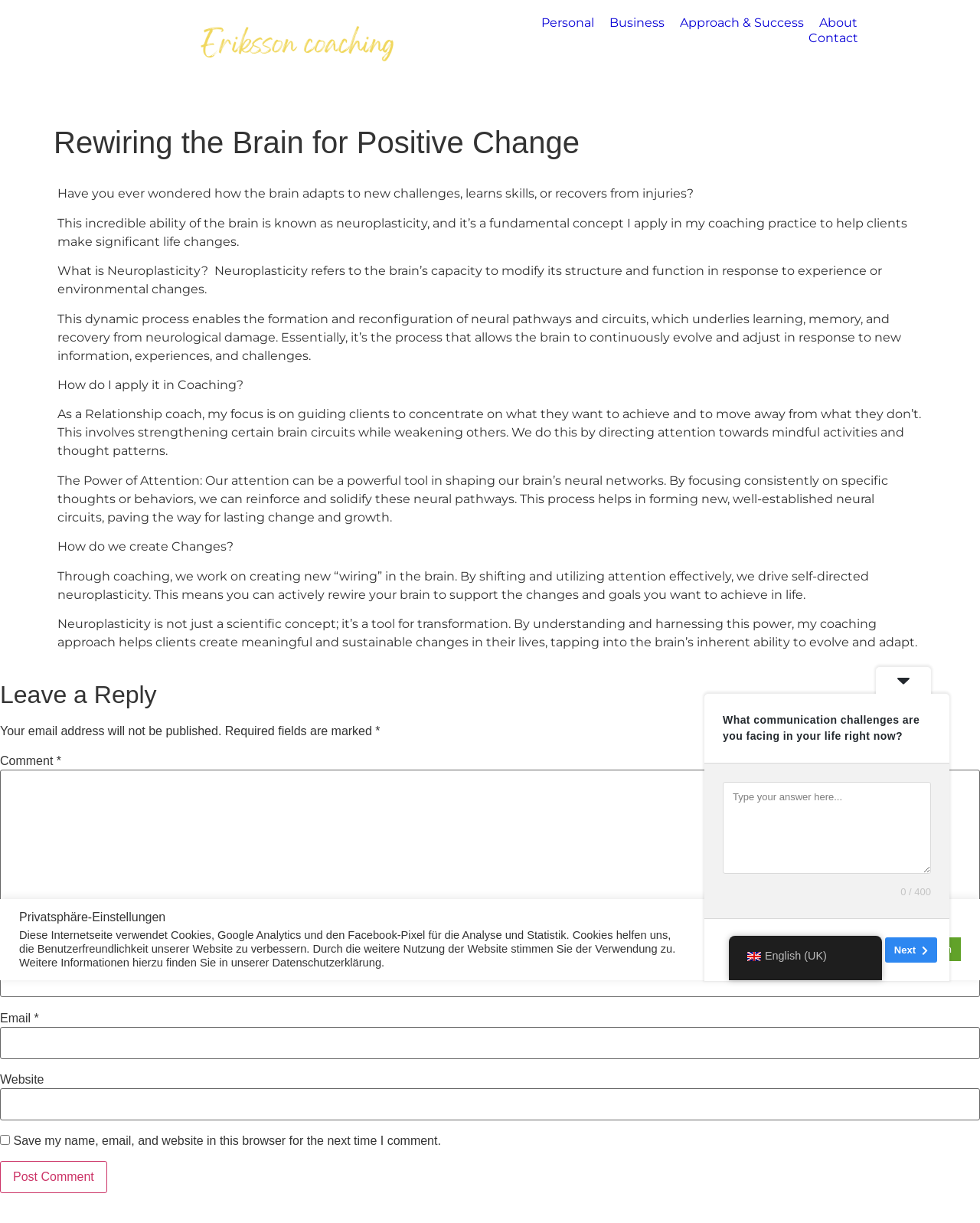Respond with a single word or phrase to the following question: What is the language of the webpage?

English